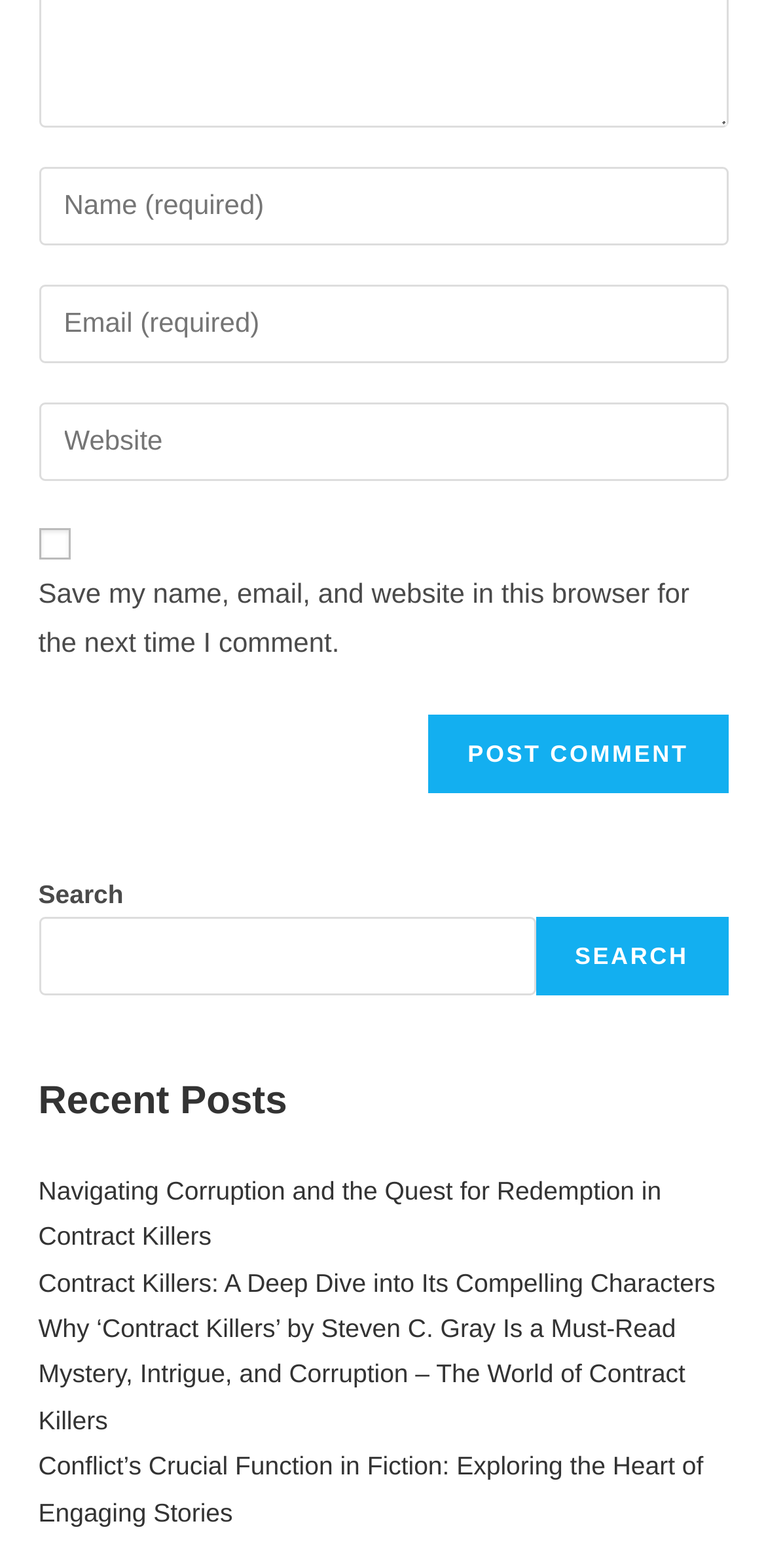Determine the bounding box coordinates of the region I should click to achieve the following instruction: "Read the recent post 'Navigating Corruption and the Quest for Redemption in Contract Killers'". Ensure the bounding box coordinates are four float numbers between 0 and 1, i.e., [left, top, right, bottom].

[0.05, 0.75, 0.863, 0.798]